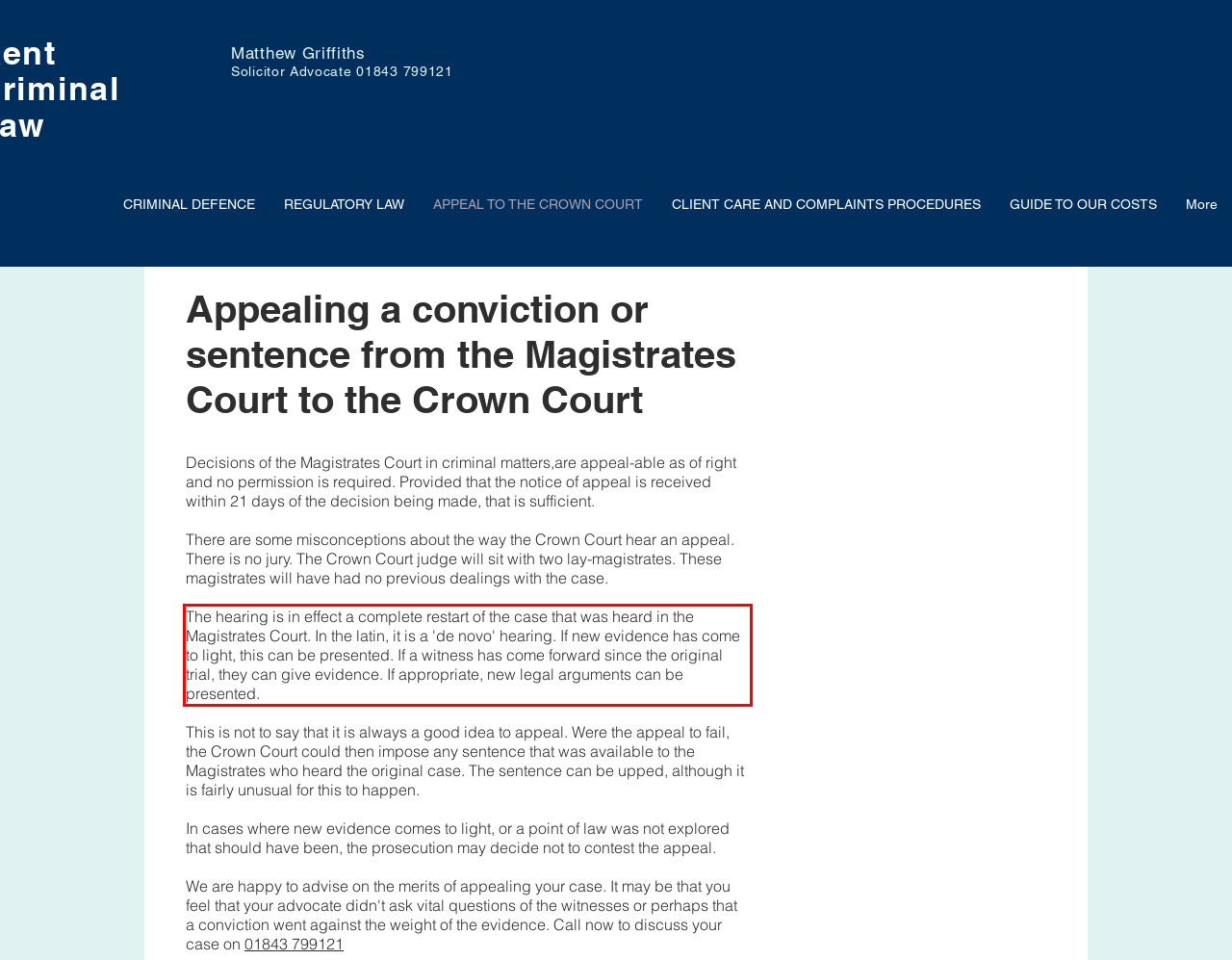Review the screenshot of the webpage and recognize the text inside the red rectangle bounding box. Provide the extracted text content.

The hearing is in effect a complete restart of the case that was heard in the Magistrates Court. In the latin, it is a 'de novo' hearing. If new evidence has come to light, this can be presented. If a witness has come forward since the original trial, they can give evidence. If appropriate, new legal arguments can be presented.